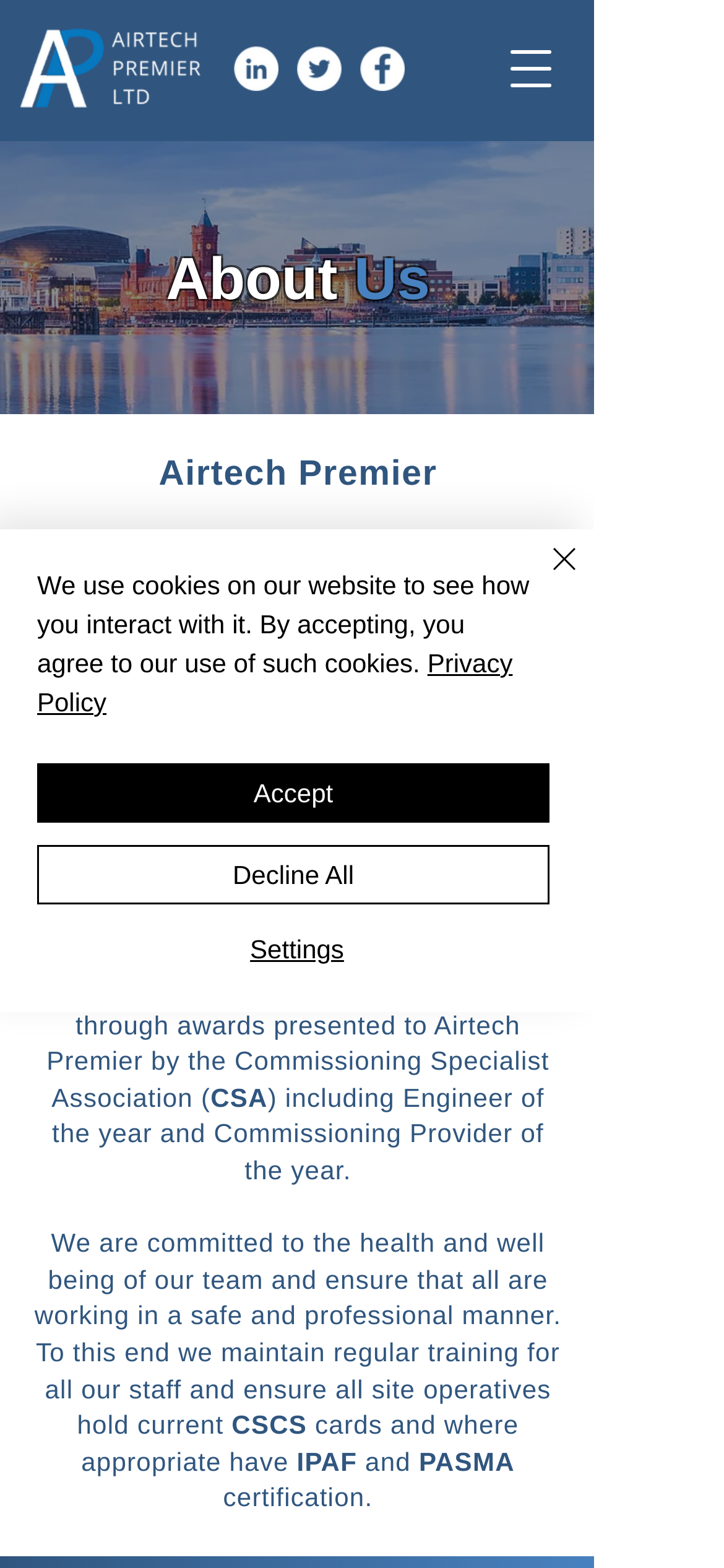Locate the bounding box coordinates of the area you need to click to fulfill this instruction: 'Click the Twitter link'. The coordinates must be in the form of four float numbers ranging from 0 to 1: [left, top, right, bottom].

[0.41, 0.03, 0.472, 0.058]